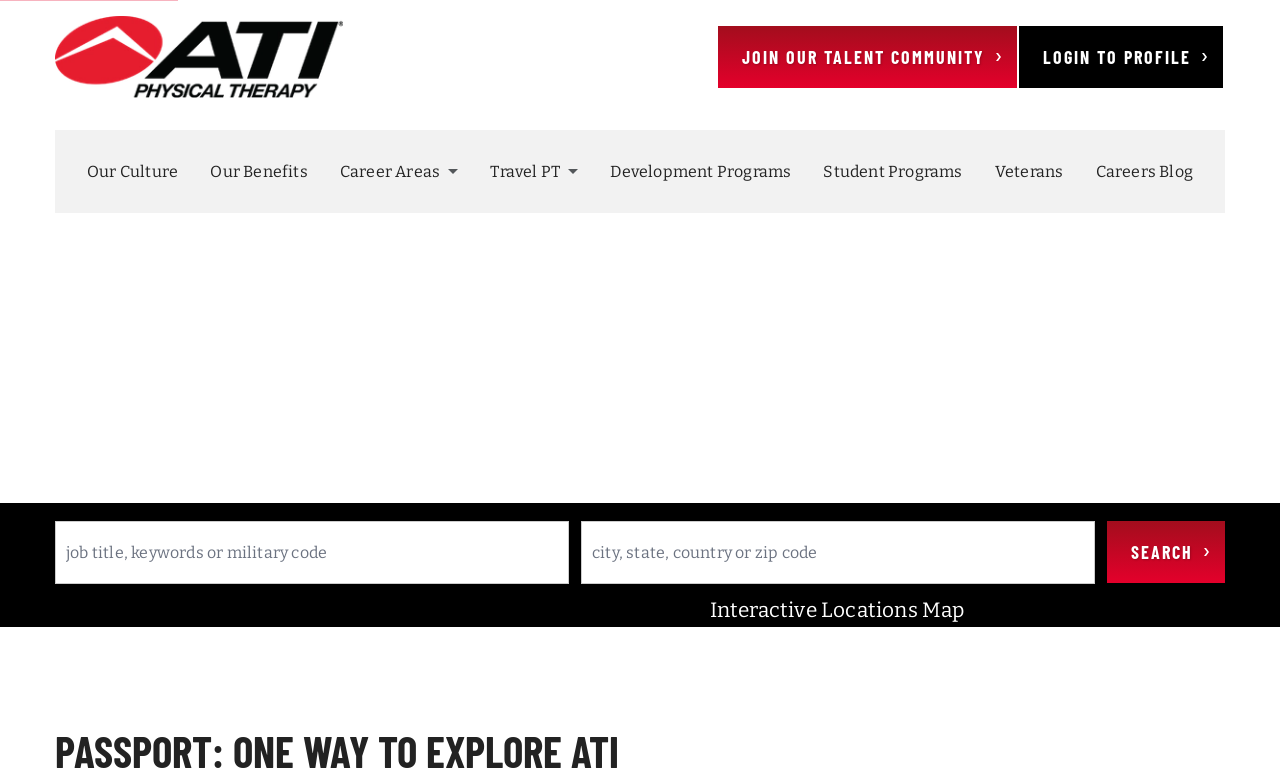What is the purpose of the 'Interactive Locations Map' link?
Look at the screenshot and give a one-word or phrase answer.

To view interactive locations map